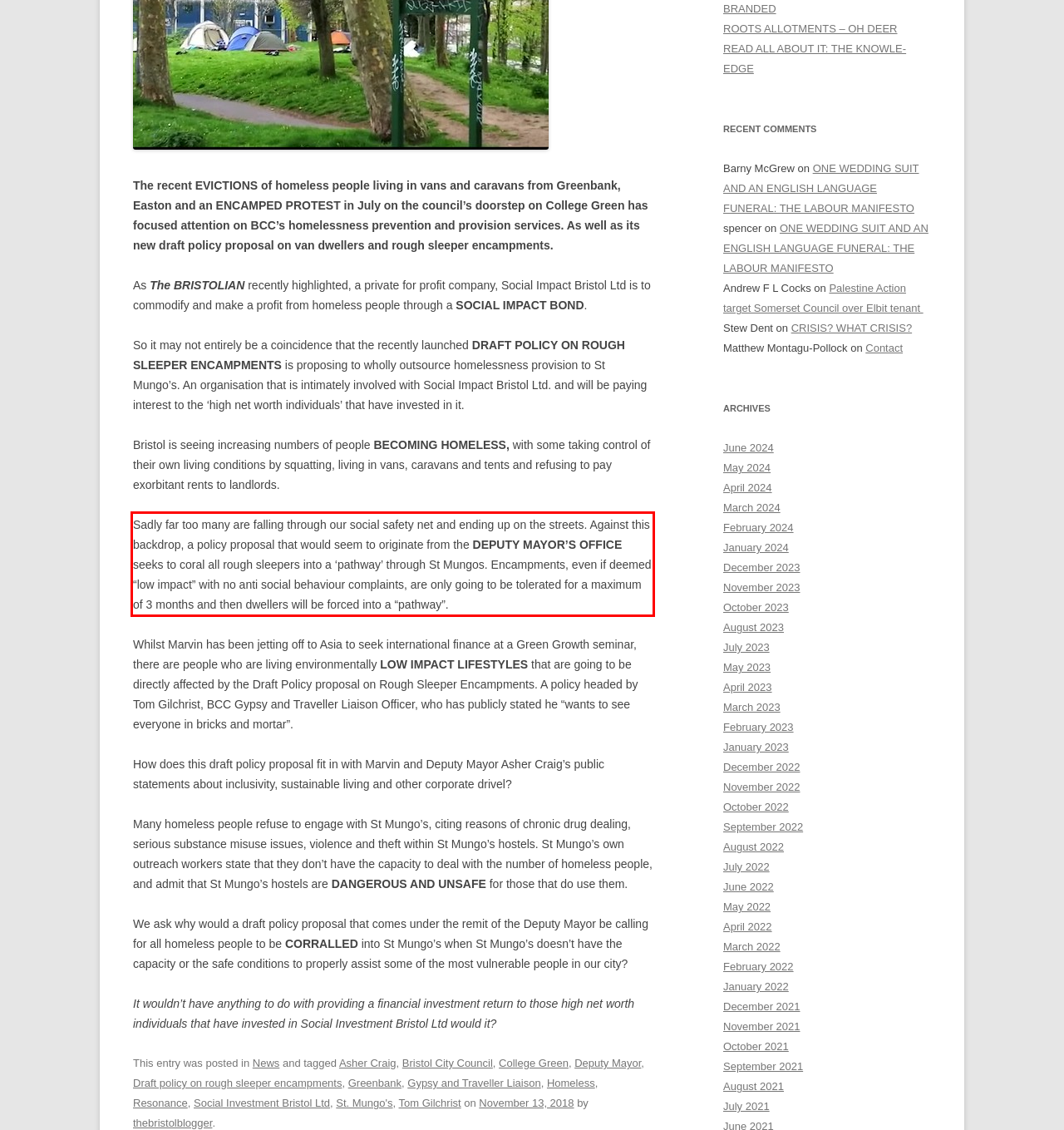Please extract the text content within the red bounding box on the webpage screenshot using OCR.

Sadly far too many are falling through our social safety net and ending up on the streets. Against this backdrop, a policy proposal that would seem to originate from the DEPUTY MAYOR’S OFFICE seeks to coral all rough sleepers into a ‘pathway’ through St Mungos. Encampments, even if deemed “low impact” with no anti social behaviour complaints, are only going to be tolerated for a maximum of 3 months and then dwellers will be forced into a “pathway”.